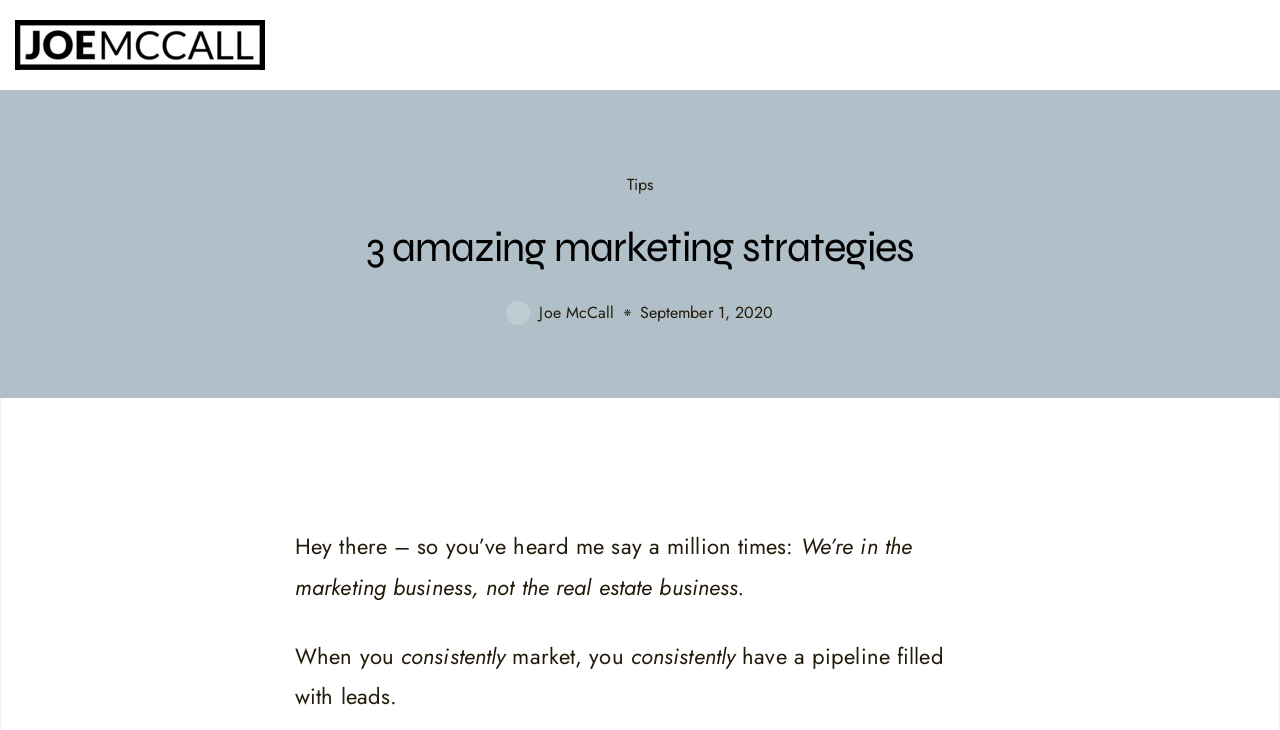Give a comprehensive overview of the webpage, including key elements.

The webpage appears to be a blog post or article titled "3 amazing marketing strategies" by Joe McCall. At the top left, there is a link to Joe McCall's profile, accompanied by a small image of him. 

Below the title, there are three links: "Tips" on the left, and "Joe McCall" and "September 1, 2020" on the right. The date "September 1, 2020" is indicated by a time element.

The main content of the webpage starts with a paragraph of text, which is indented slightly from the left edge. The text begins with "Hey there – so you’ve heard me say a million times:" and continues with a few sentences, including "We’re in the marketing business, not the real estate business. When you consistently market, you consistently have a pipeline filled with leads."